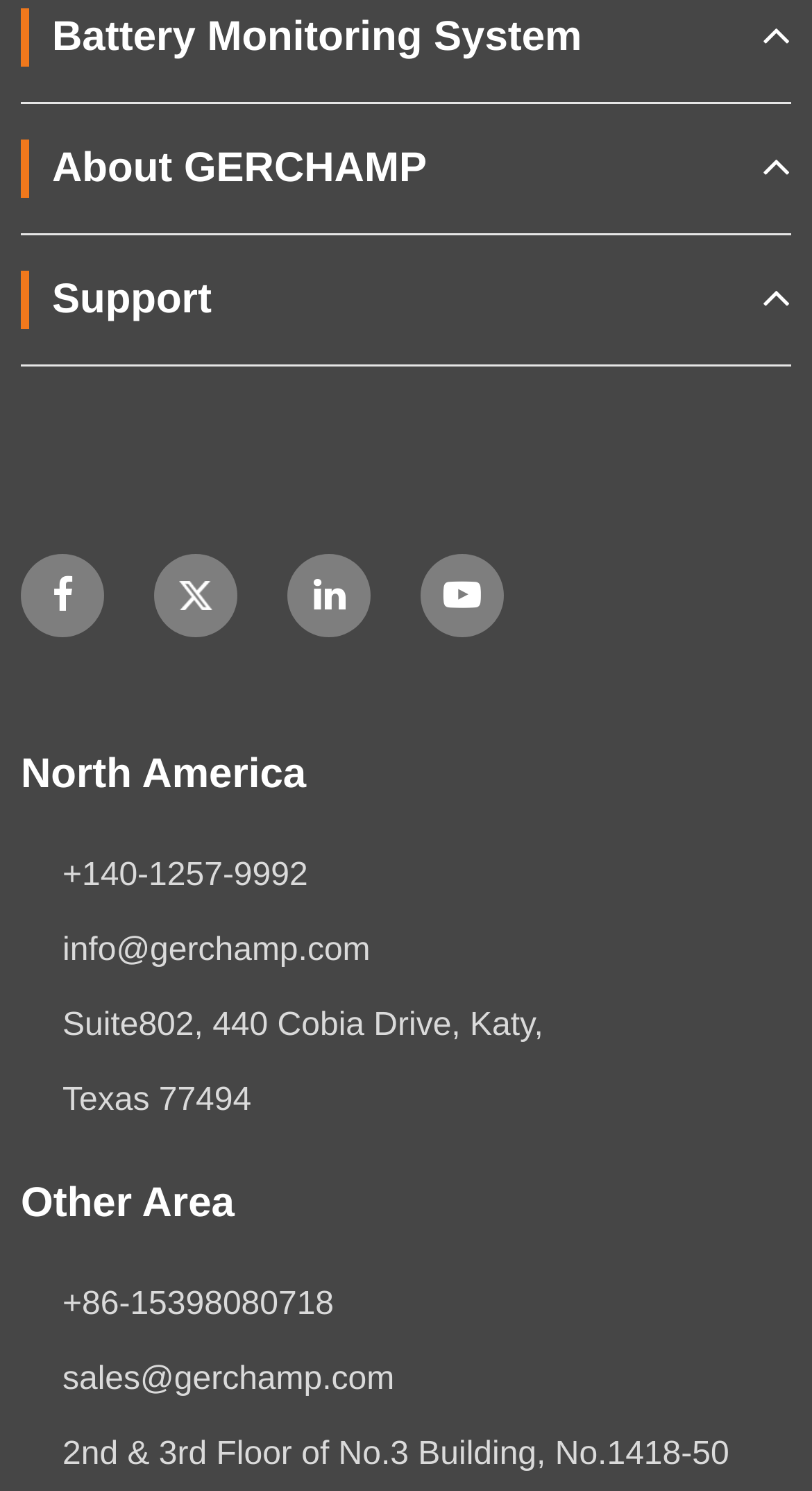Using a single word or phrase, answer the following question: 
How many social media links are there?

3